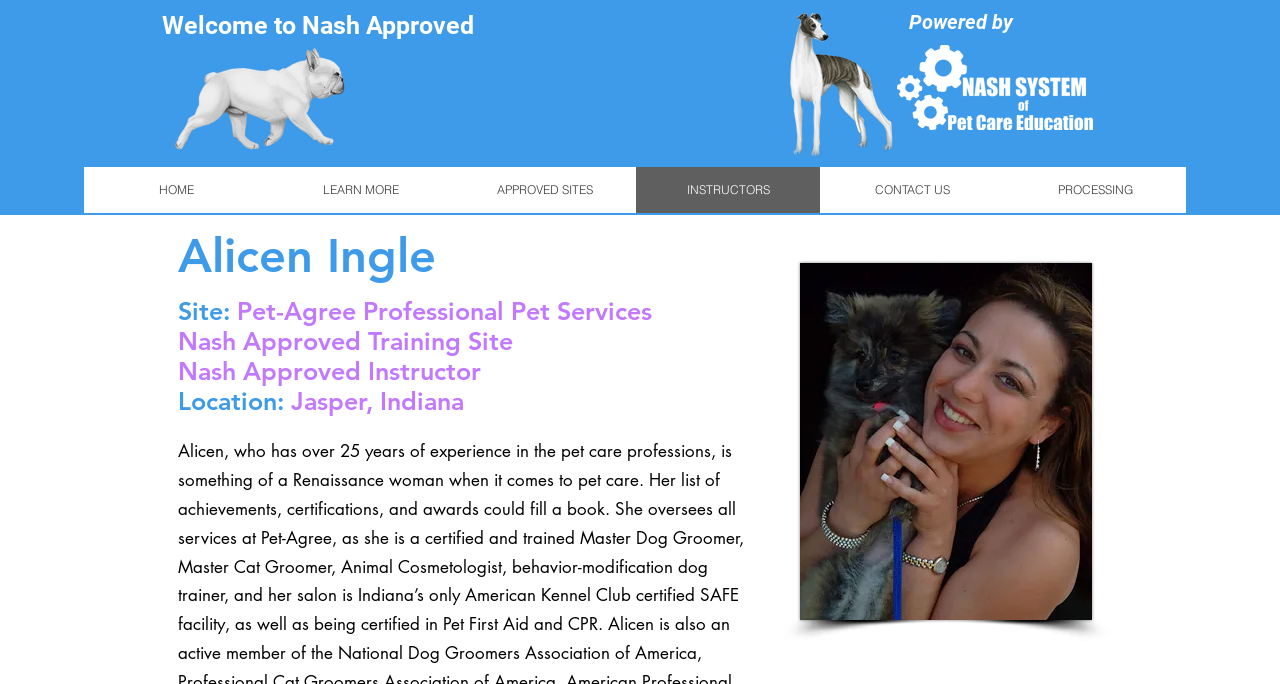Identify the bounding box coordinates for the UI element described as follows: INSTRUCTORS. Use the format (top-left x, top-left y, bottom-right x, bottom-right y) and ensure all values are floating point numbers between 0 and 1.

[0.497, 0.244, 0.641, 0.311]